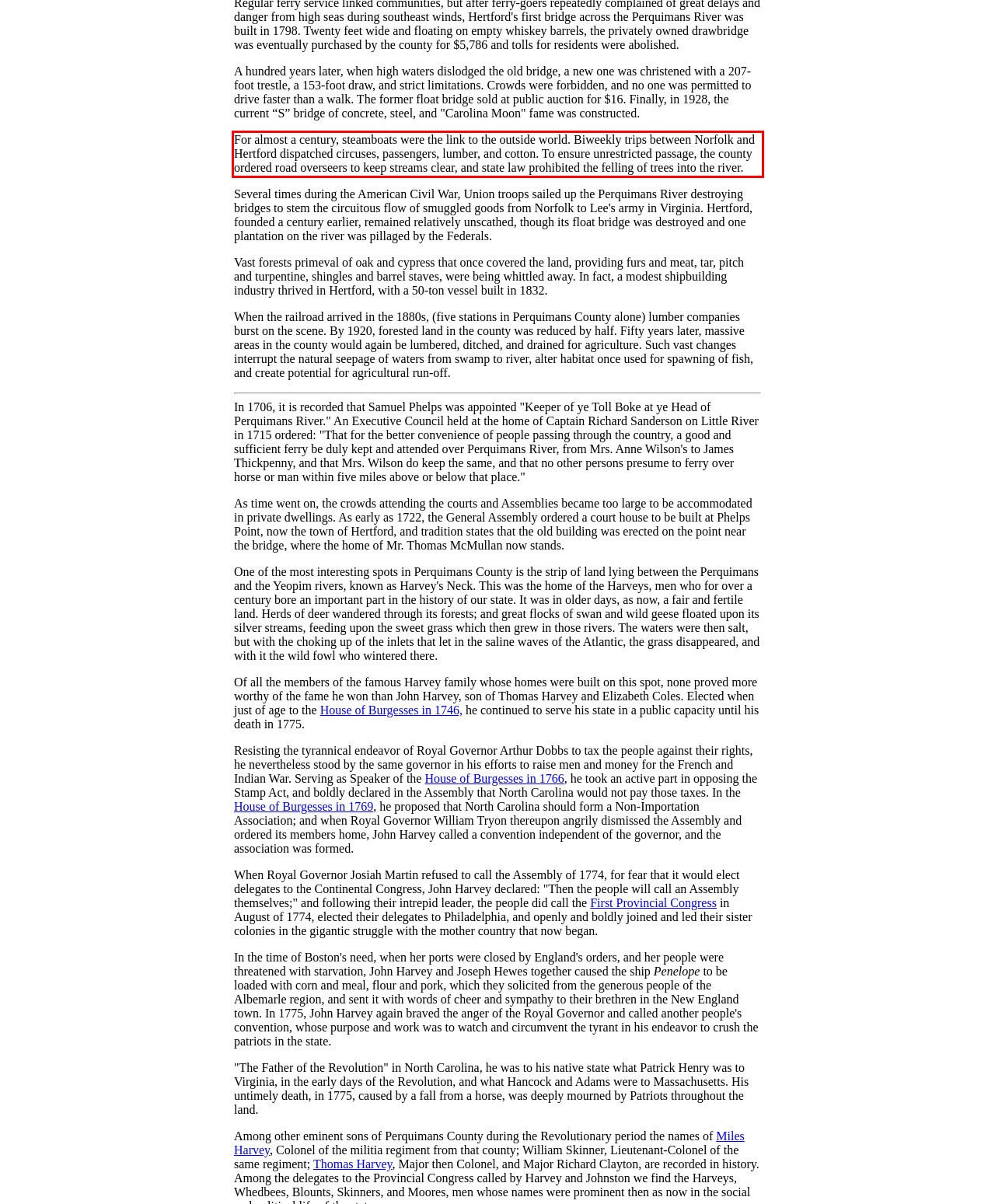Within the screenshot of the webpage, locate the red bounding box and use OCR to identify and provide the text content inside it.

For almost a century, steamboats were the link to the outside world. Biweekly trips between Norfolk and Hertford dispatched circuses, passengers, lumber, and cotton. To ensure unrestricted passage, the county ordered road overseers to keep streams clear, and state law prohibited the felling of trees into the river.